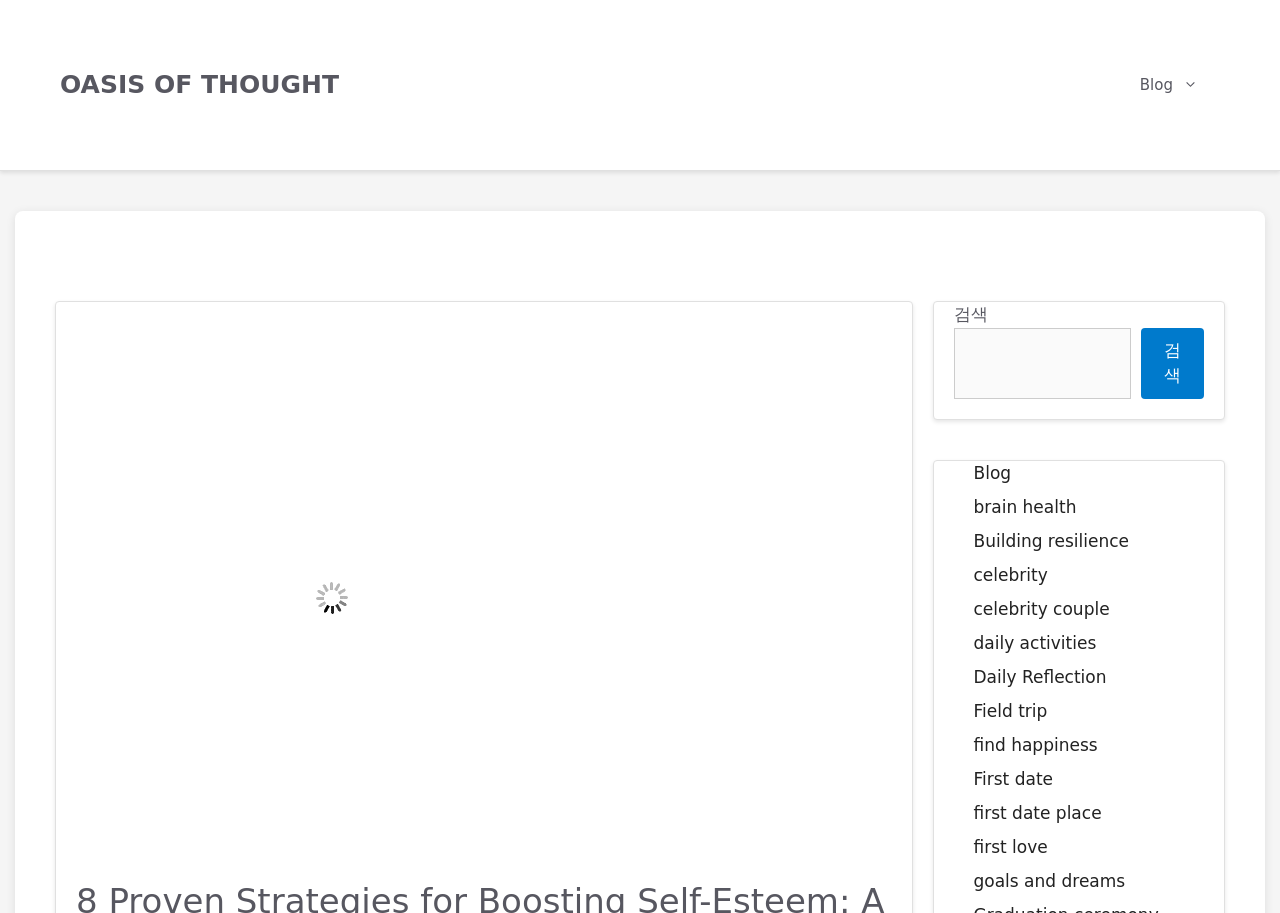Pinpoint the bounding box coordinates of the clickable element to carry out the following instruction: "Explore billionaires' information."

None